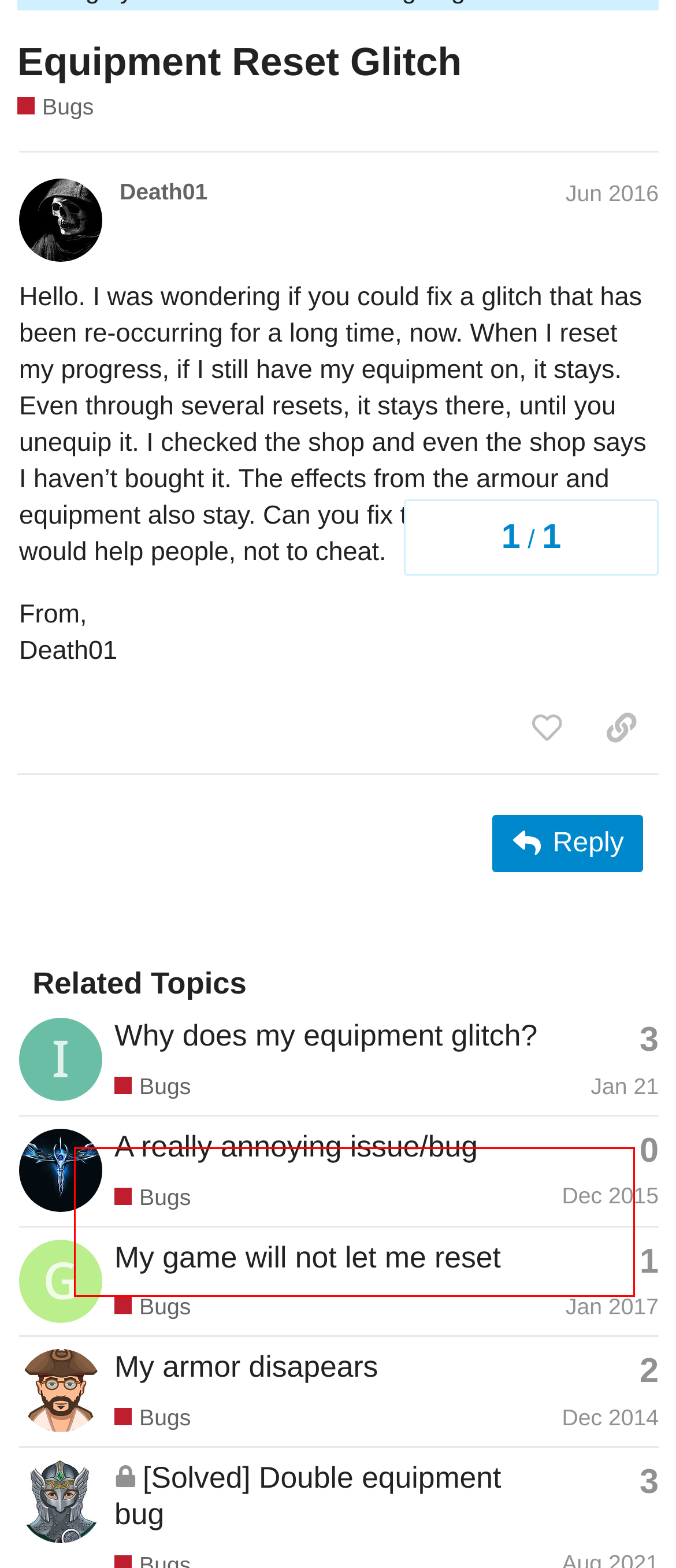Look at the webpage screenshot and recognize the text inside the red bounding box.

You may not post NSFW content anywhere, and will result in an immediate ban. This applies to profile pictures and user background too. Your email and IP will also be blacklisted.